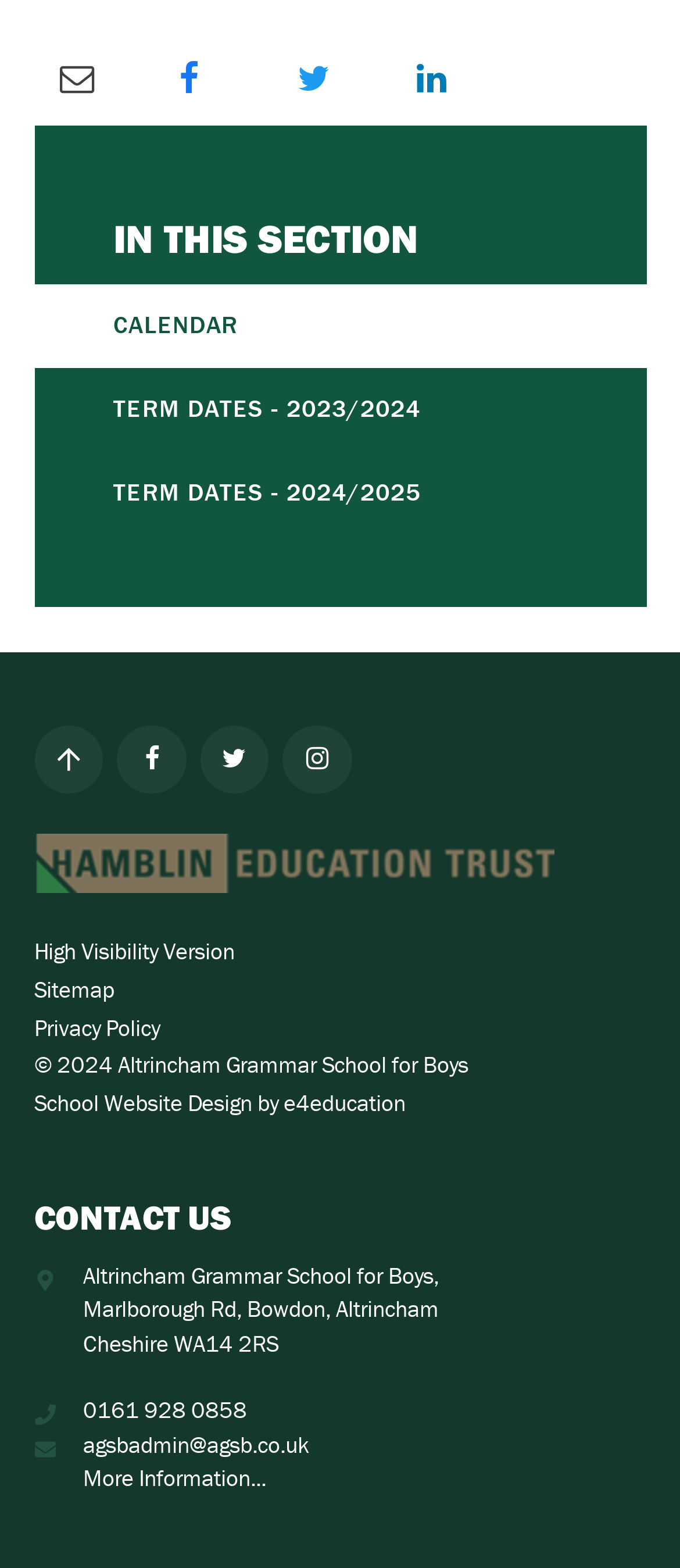Identify the bounding box coordinates necessary to click and complete the given instruction: "Click on the calendar link".

[0.05, 0.181, 0.95, 0.234]